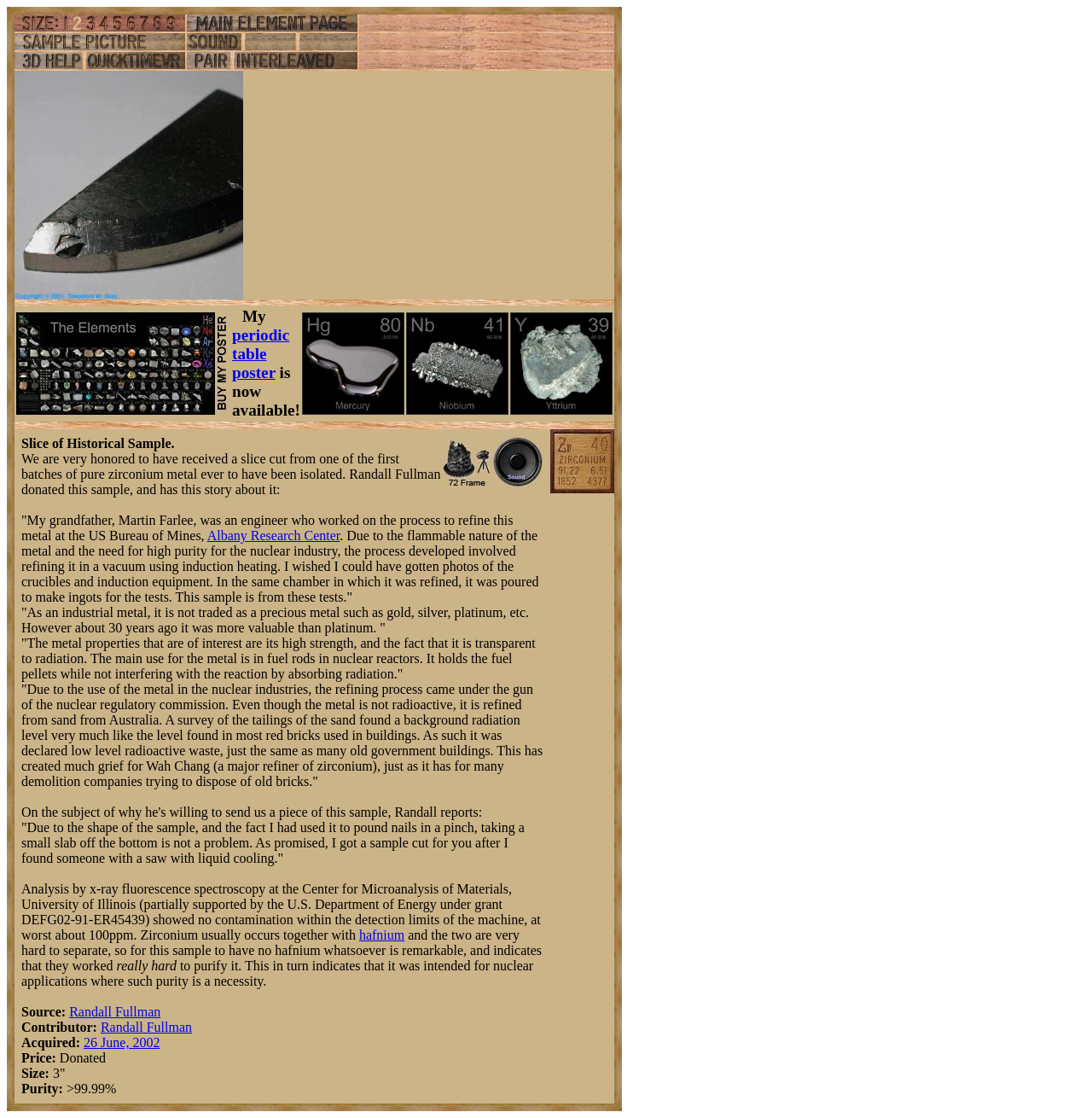Pinpoint the bounding box coordinates of the clickable element needed to complete the instruction: "Explore the sound 3D slice". The coordinates should be provided as four float numbers between 0 and 1: [left, top, right, bottom].

[0.451, 0.39, 0.498, 0.436]